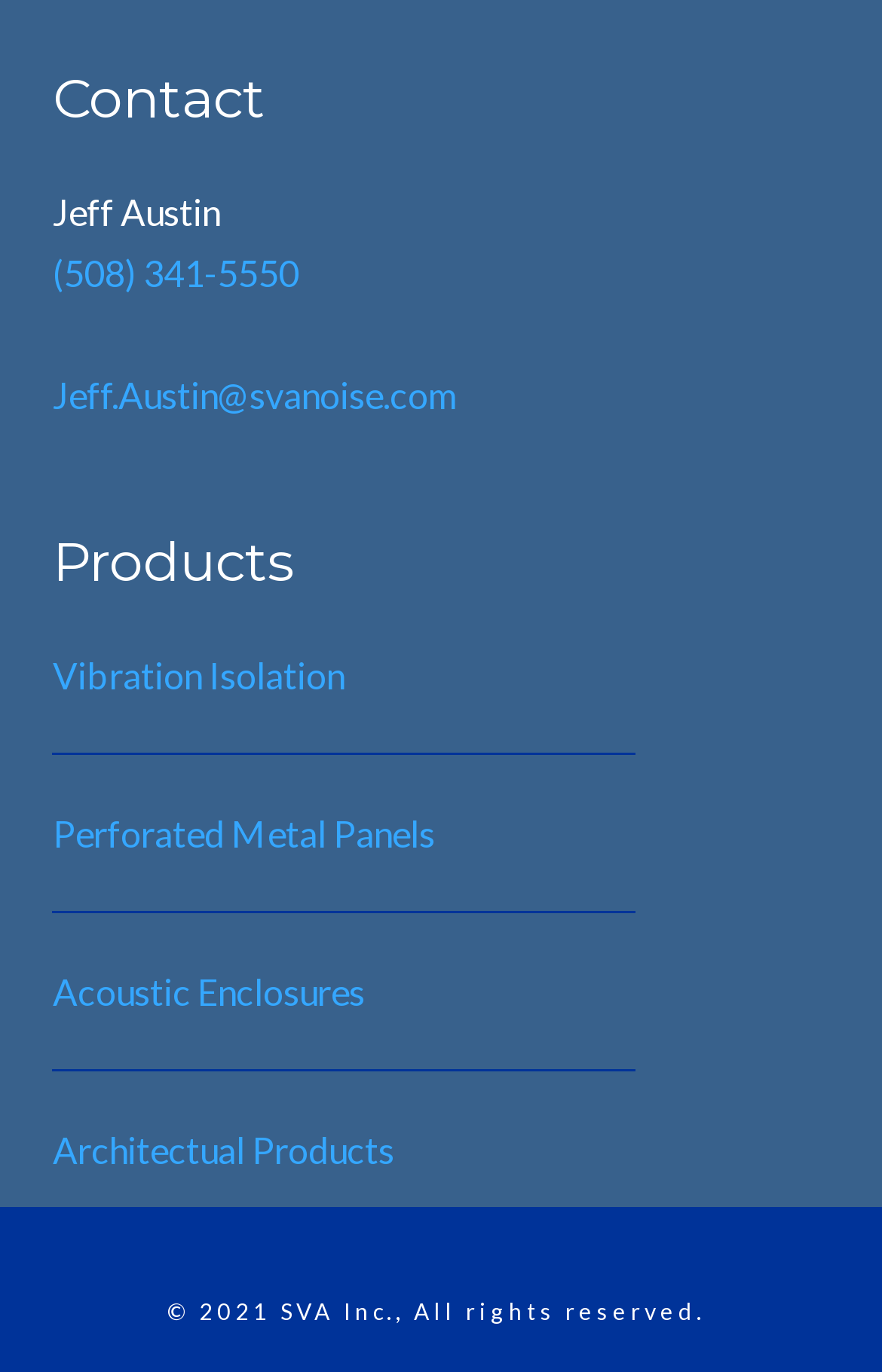What is the phone number of the contact person?
Using the screenshot, give a one-word or short phrase answer.

(508) 341-5550